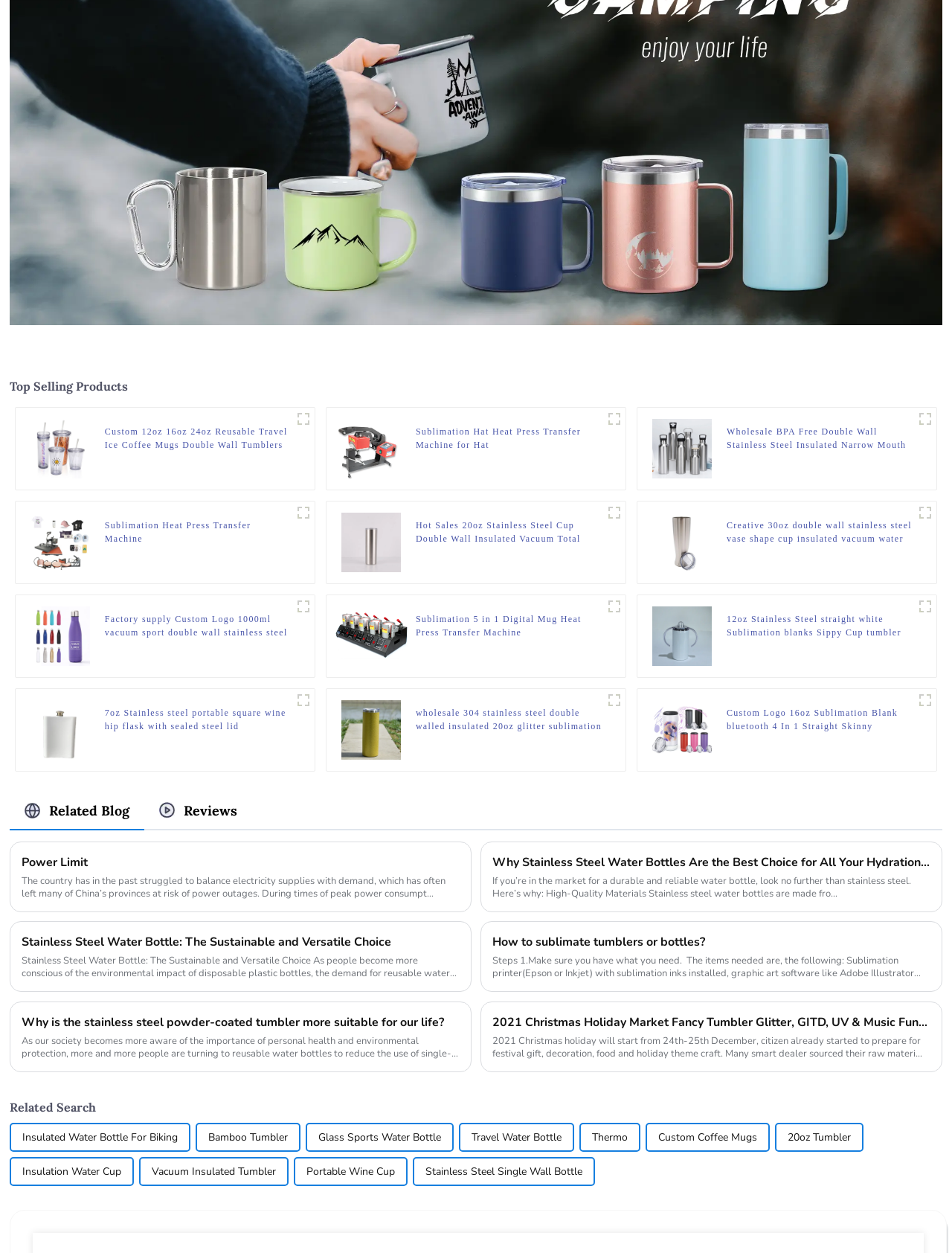Determine the bounding box for the HTML element described here: "Glass Sports Water Bottle". The coordinates should be given as [left, top, right, bottom] with each number being a float between 0 and 1.

[0.334, 0.897, 0.463, 0.918]